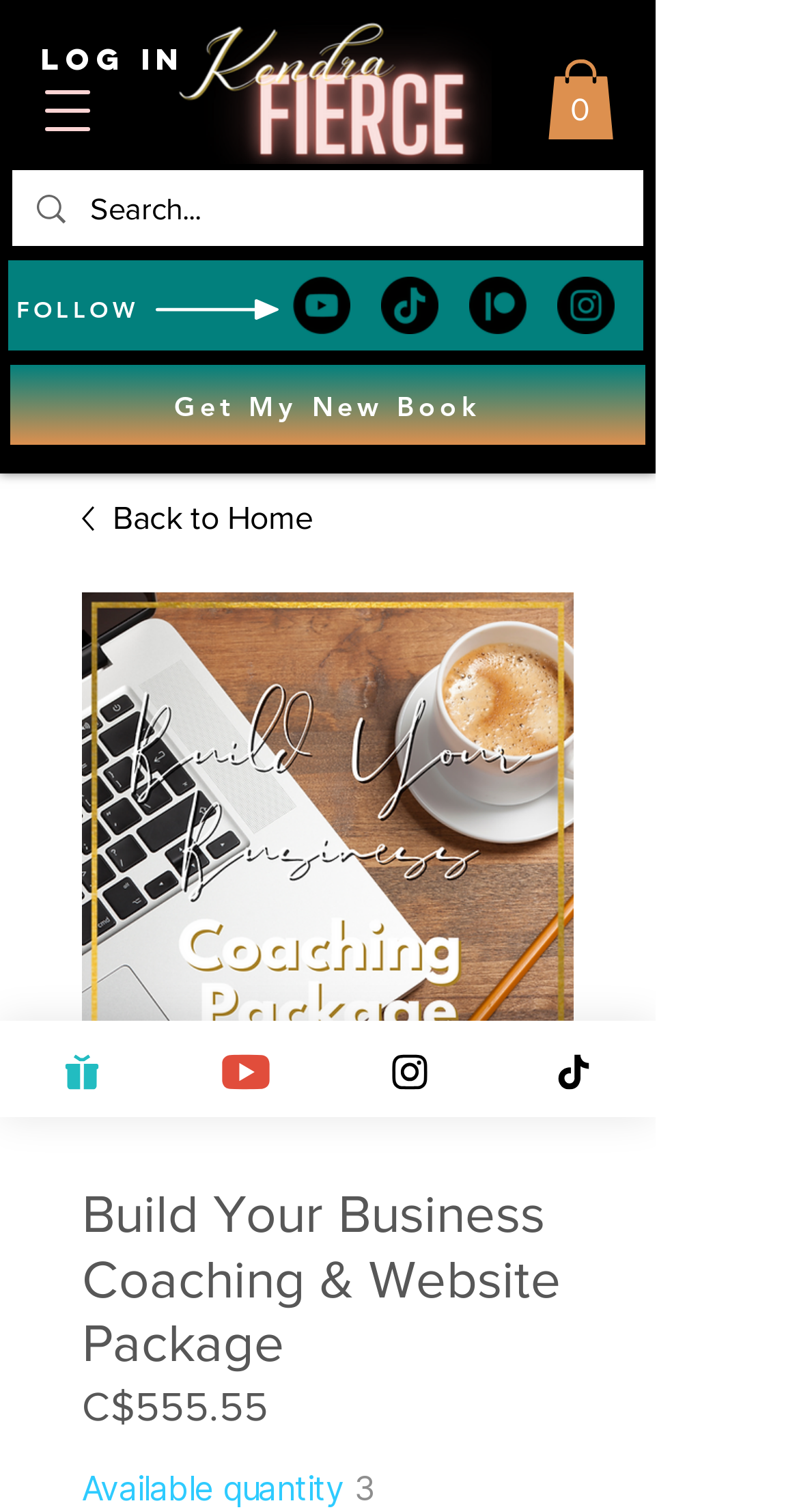Based on the description "Back to Home", find the bounding box of the specified UI element.

[0.103, 0.327, 0.718, 0.36]